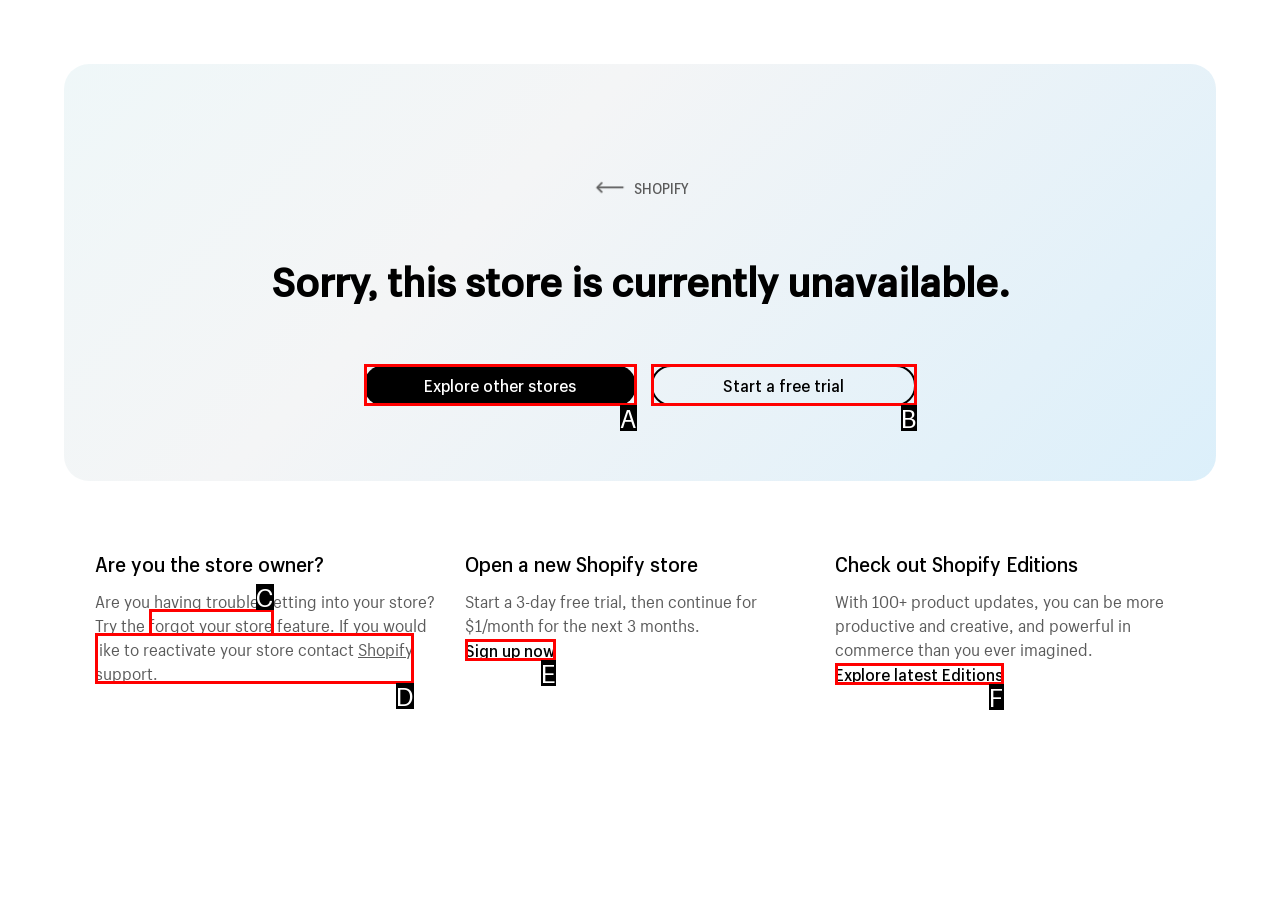Based on the description: Start a free trial, identify the matching lettered UI element.
Answer by indicating the letter from the choices.

B